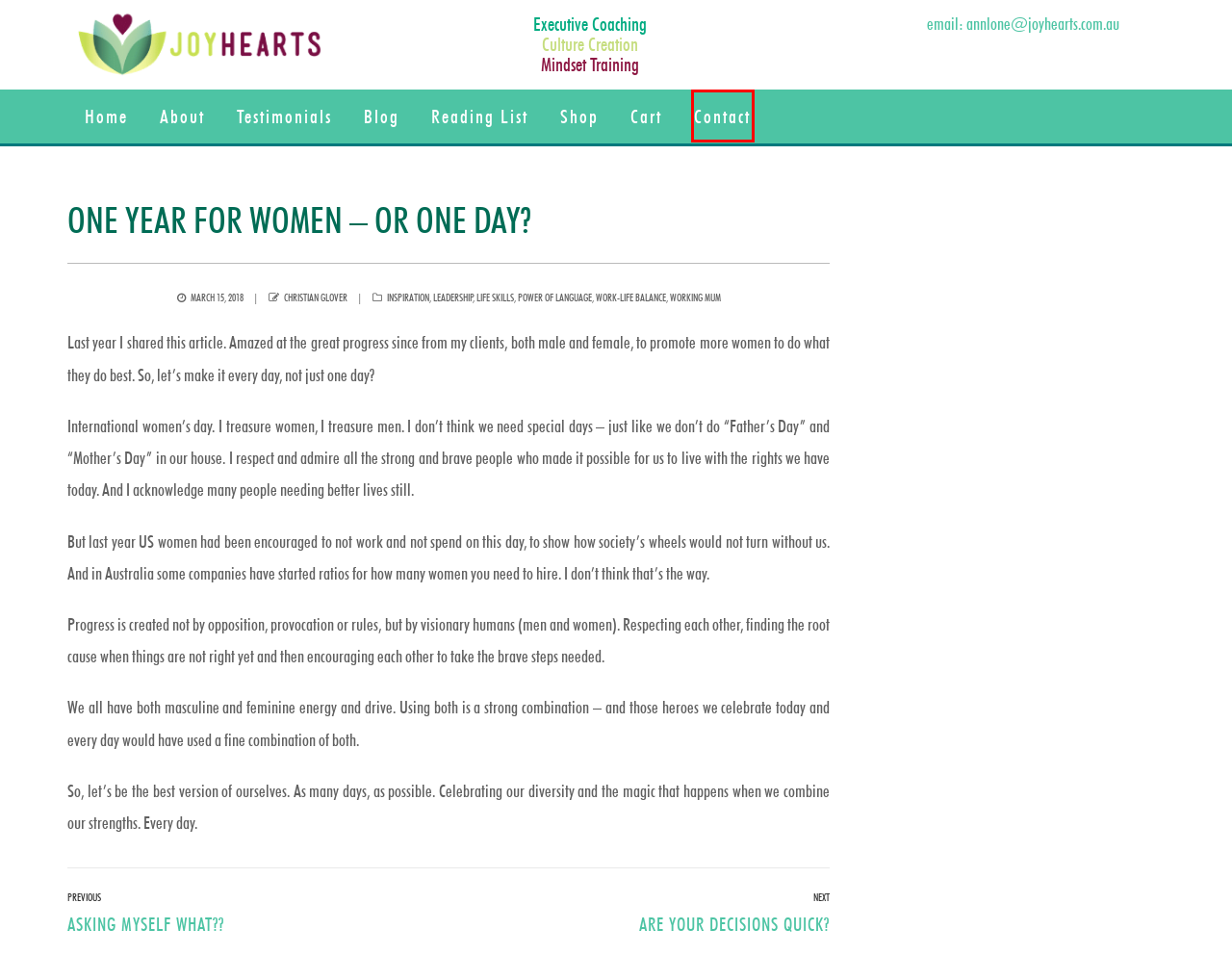You are given a screenshot depicting a webpage with a red bounding box around a UI element. Select the description that best corresponds to the new webpage after clicking the selected element. Here are the choices:
A. Contact Us - joyhearts
B. Shop - joyhearts
C. Blogs - joyhearts
D. Asking myself WHAT?? - joyhearts
E. Power of Language - joyhearts
F. Reading List - joyhearts
G. Life skills - joyhearts
H. Testimonials - joyhearts

A